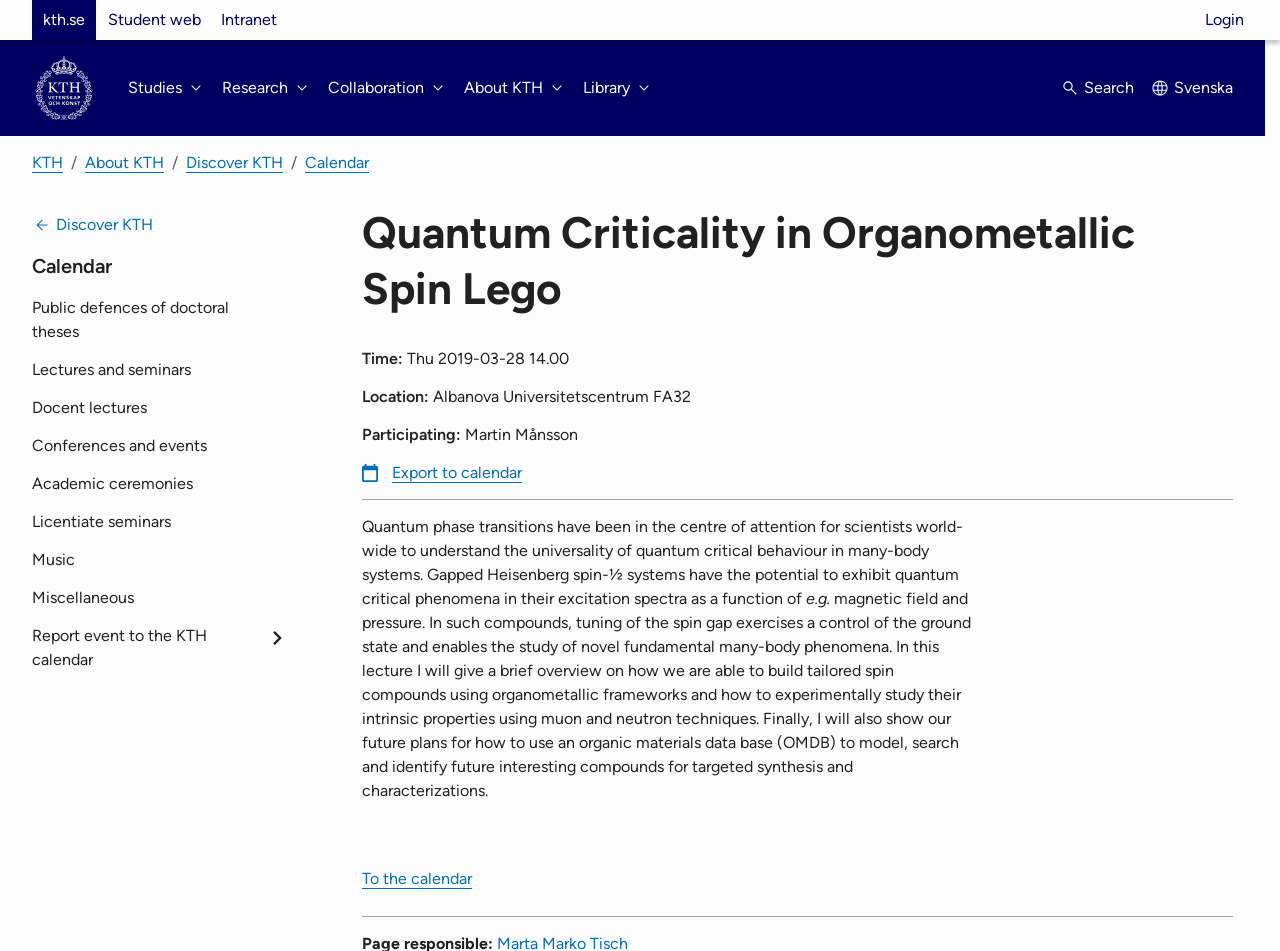Find and indicate the bounding box coordinates of the region you should select to follow the given instruction: "Search for something".

[0.828, 0.072, 0.886, 0.114]